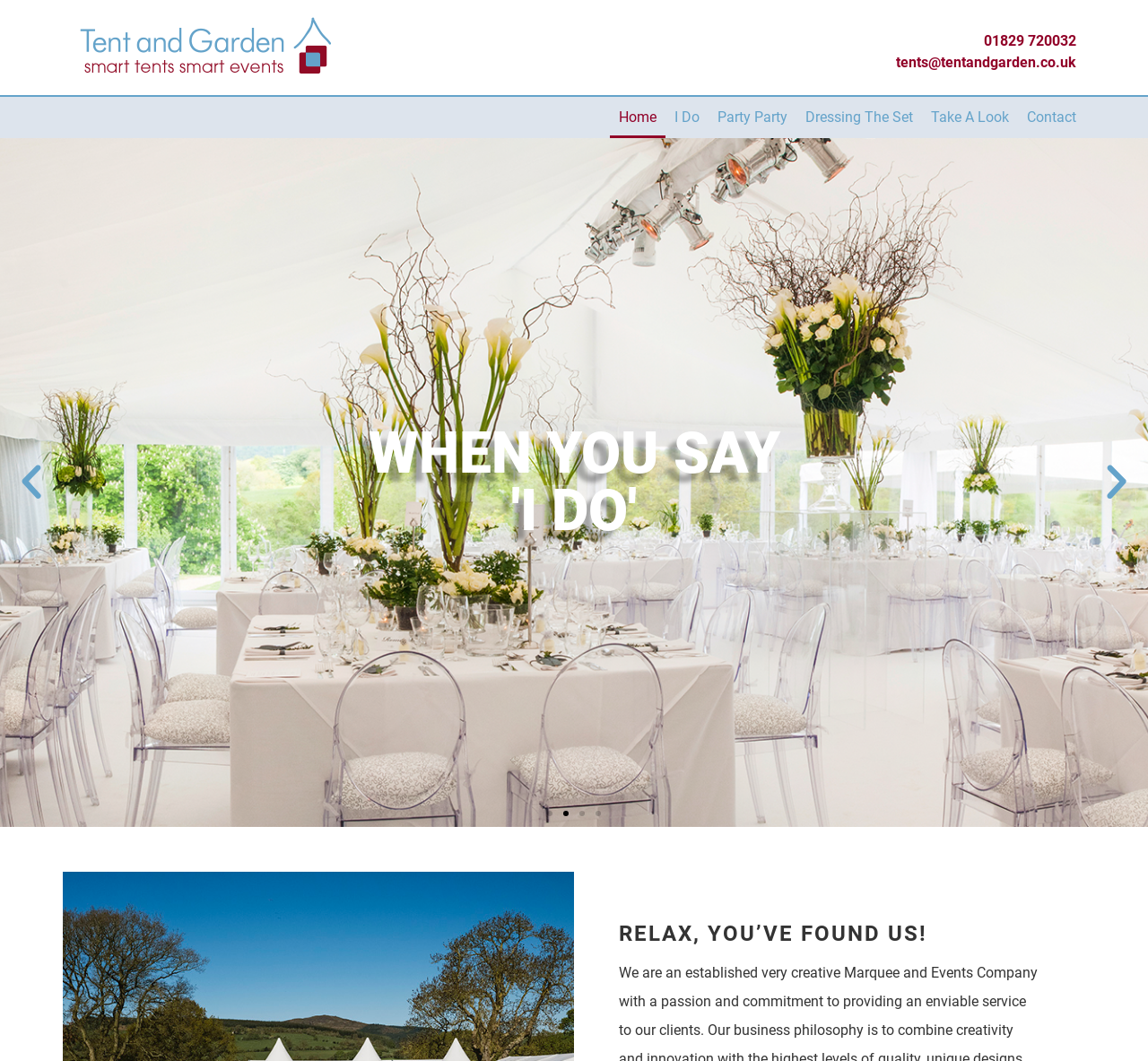Respond with a single word or phrase to the following question:
What is the logo of the website?

Tent and Garden